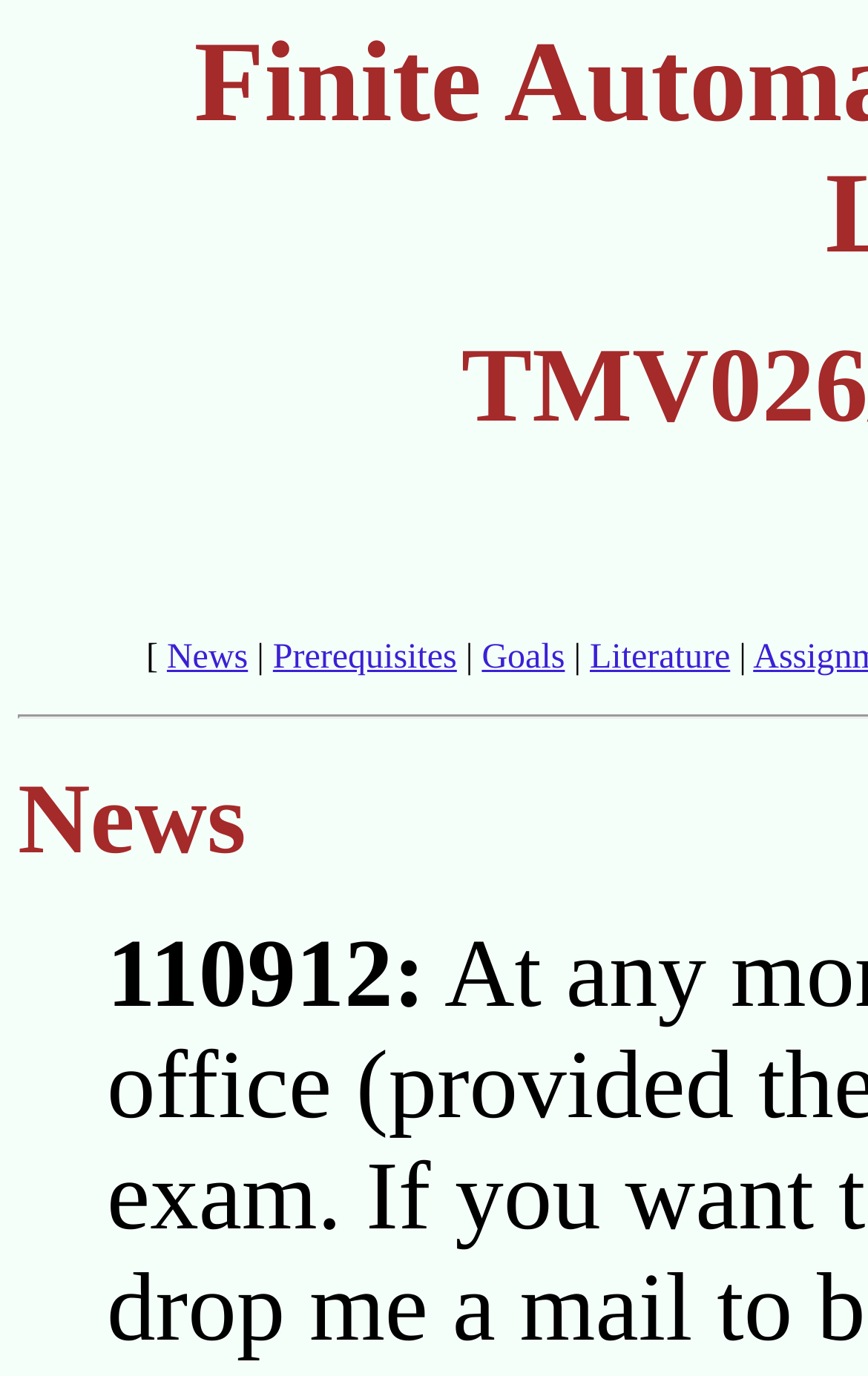How many links are there in the top navigation?
Answer the question with a single word or phrase, referring to the image.

4